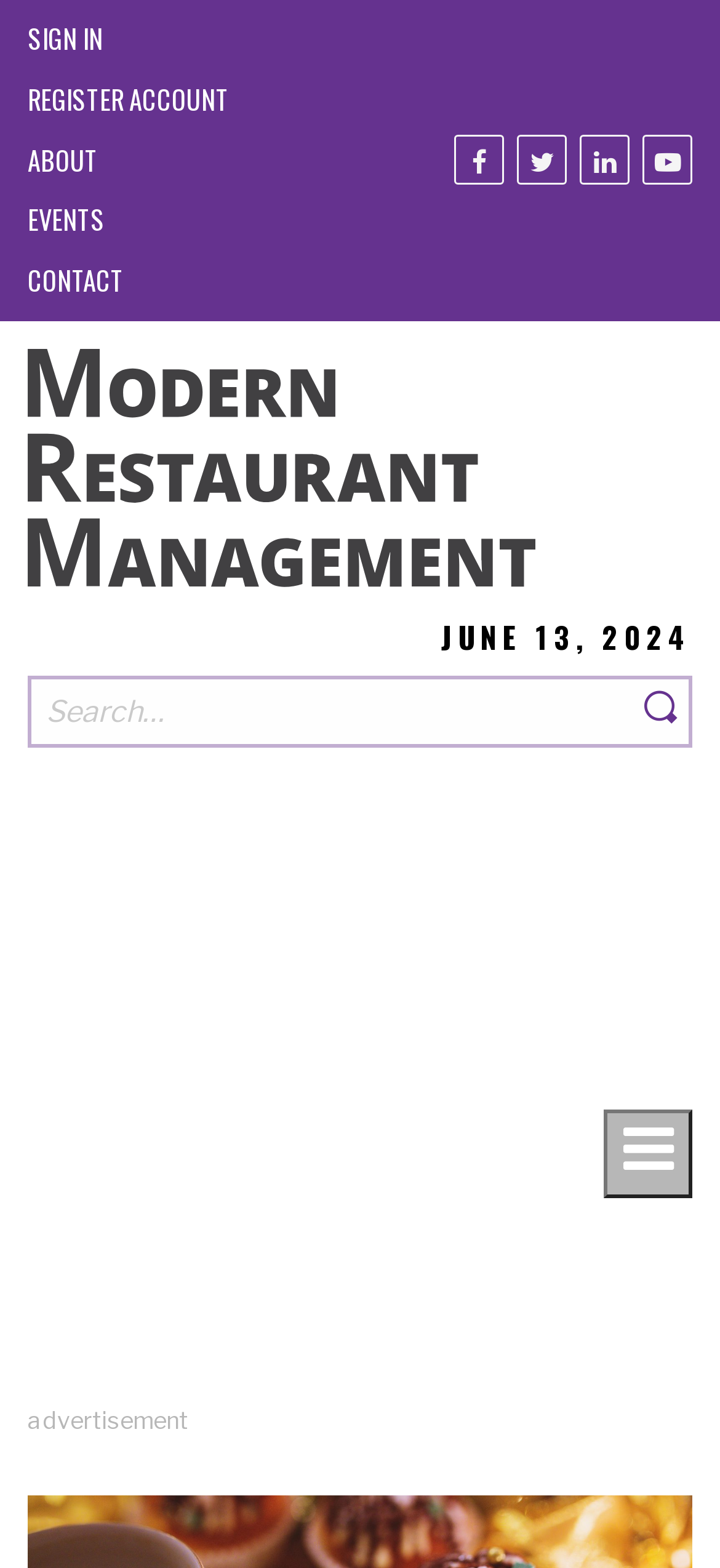What type of business is the website related to?
Answer briefly with a single word or phrase based on the image.

Restaurant management